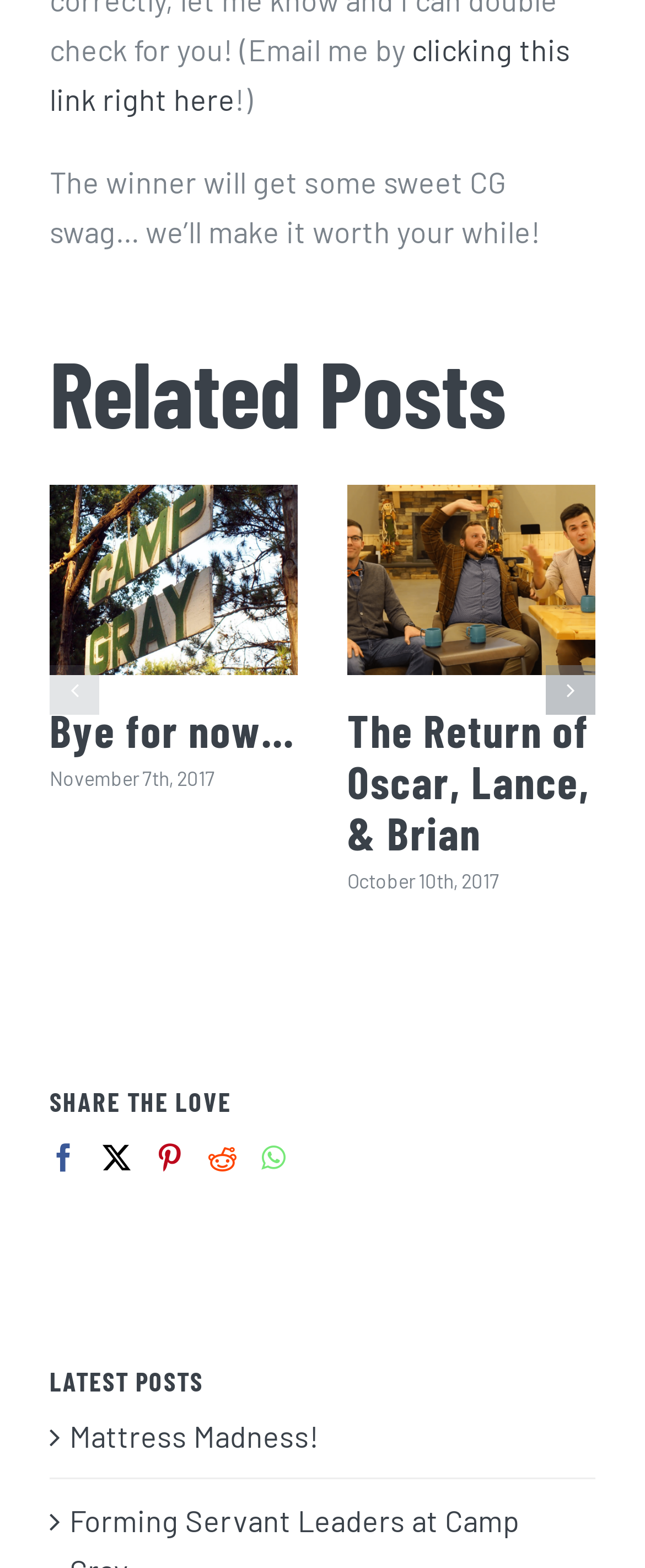Determine the bounding box coordinates of the region that needs to be clicked to achieve the task: "Click the 'clicking this link right here' link".

[0.077, 0.02, 0.885, 0.075]